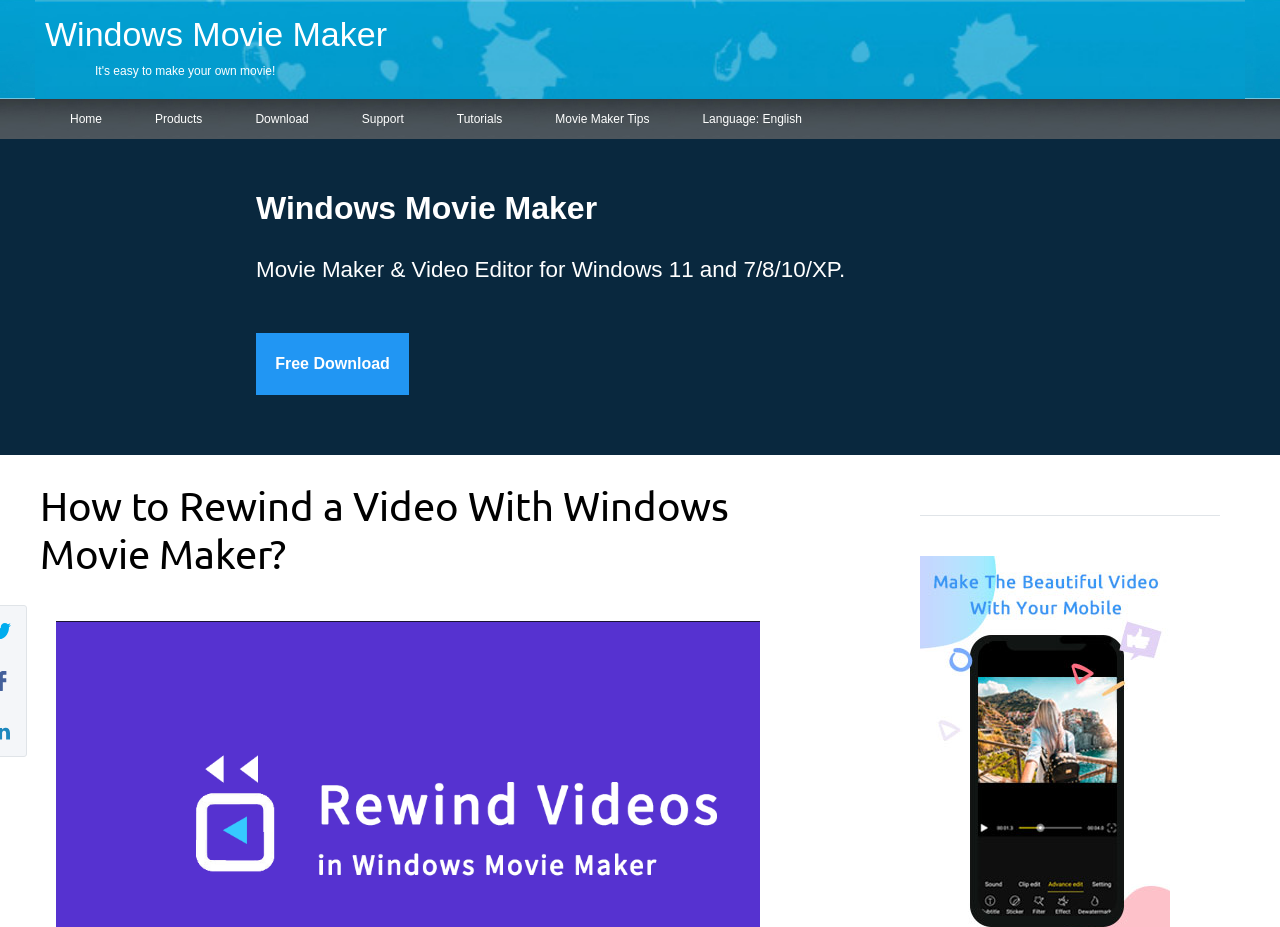Deliver a detailed narrative of the webpage's visual and textual elements.

The webpage is about Windows Movie Maker, a video editing software. At the top left corner, there are six links: "Home", "Products", "Download", "Support", "Tutorials", and "Movie Maker Tips", arranged horizontally. Next to these links, there is a language selection option, "Language: English". 

Below these links, the title "Windows Movie Maker" is displayed prominently, followed by a subtitle "Movie Maker & Video Editor for Windows 11 and 7/8/10/XP." A "Free Download" link is placed below the subtitle.

The main content of the webpage is headed by "How to Rewind a Video With Windows Movie Maker?", which is located near the top center of the page. 

At the bottom right corner, there is a link "Click to Down WinMovie Maker APP".